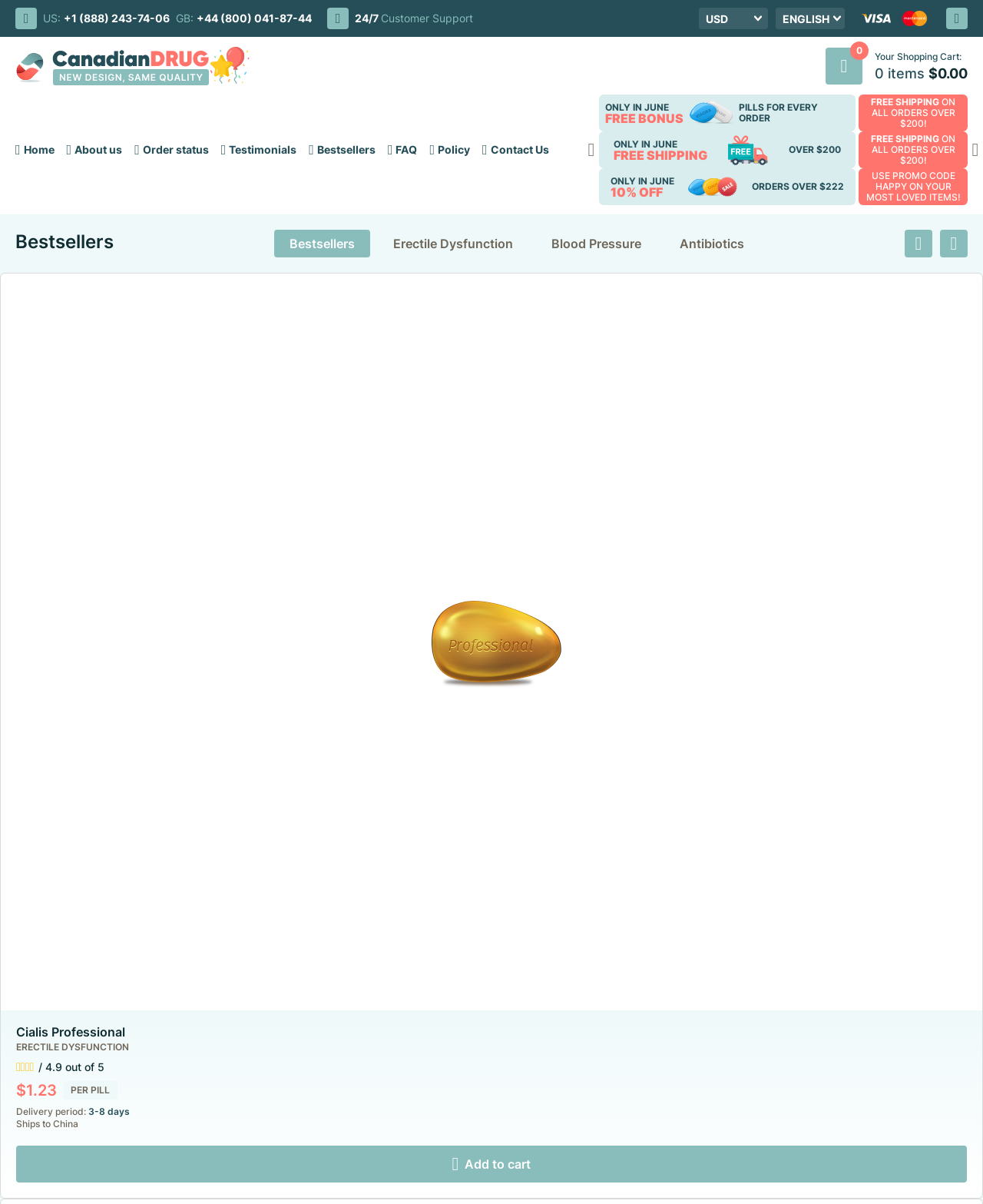What is the rating of the product 'Cialis Professional'?
Please answer the question with a single word or phrase, referencing the image.

4.9 out of 5